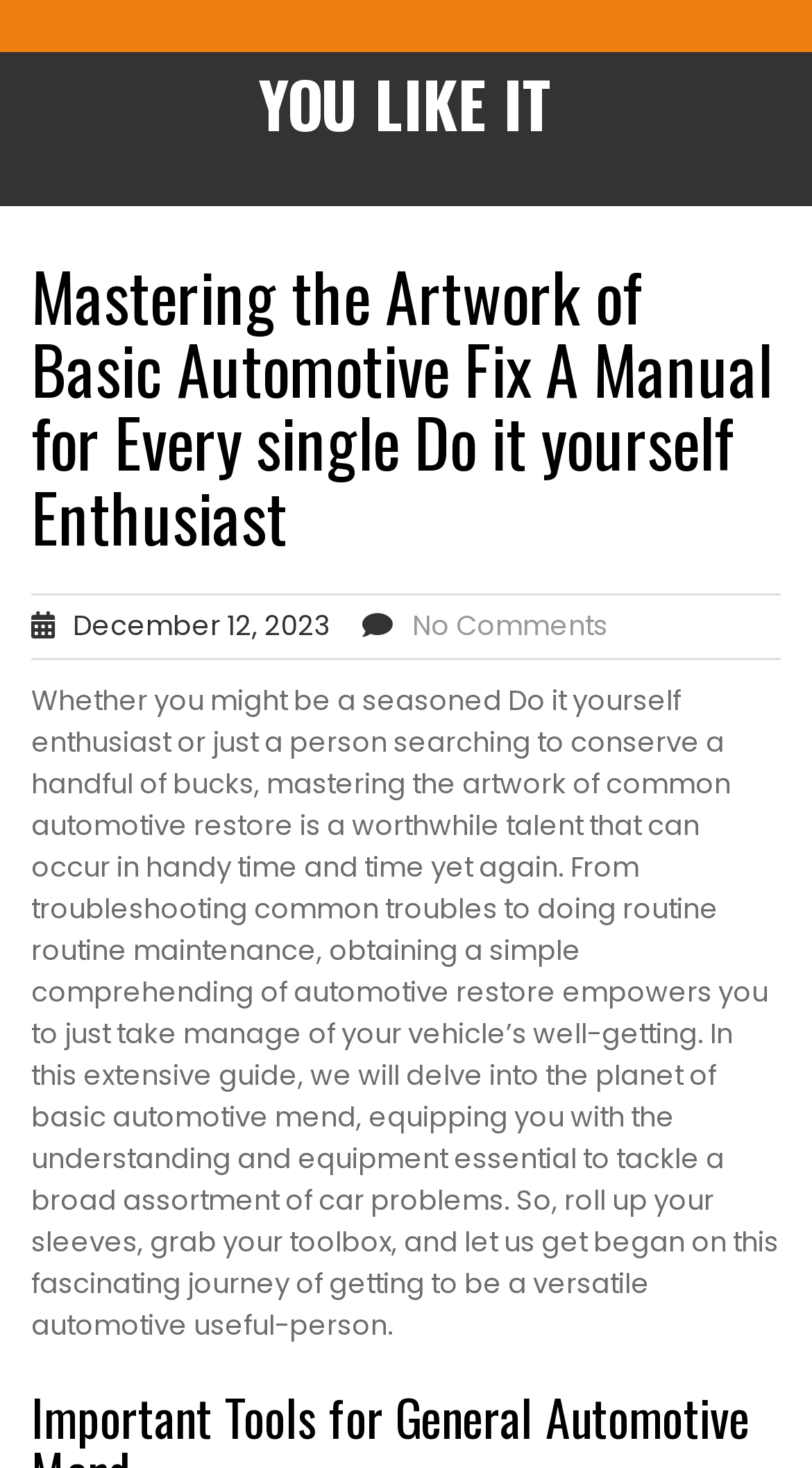Determine the bounding box coordinates of the UI element that matches the following description: "No Comments". The coordinates should be four float numbers between 0 and 1 in the format [left, top, right, bottom].

[0.508, 0.412, 0.749, 0.439]